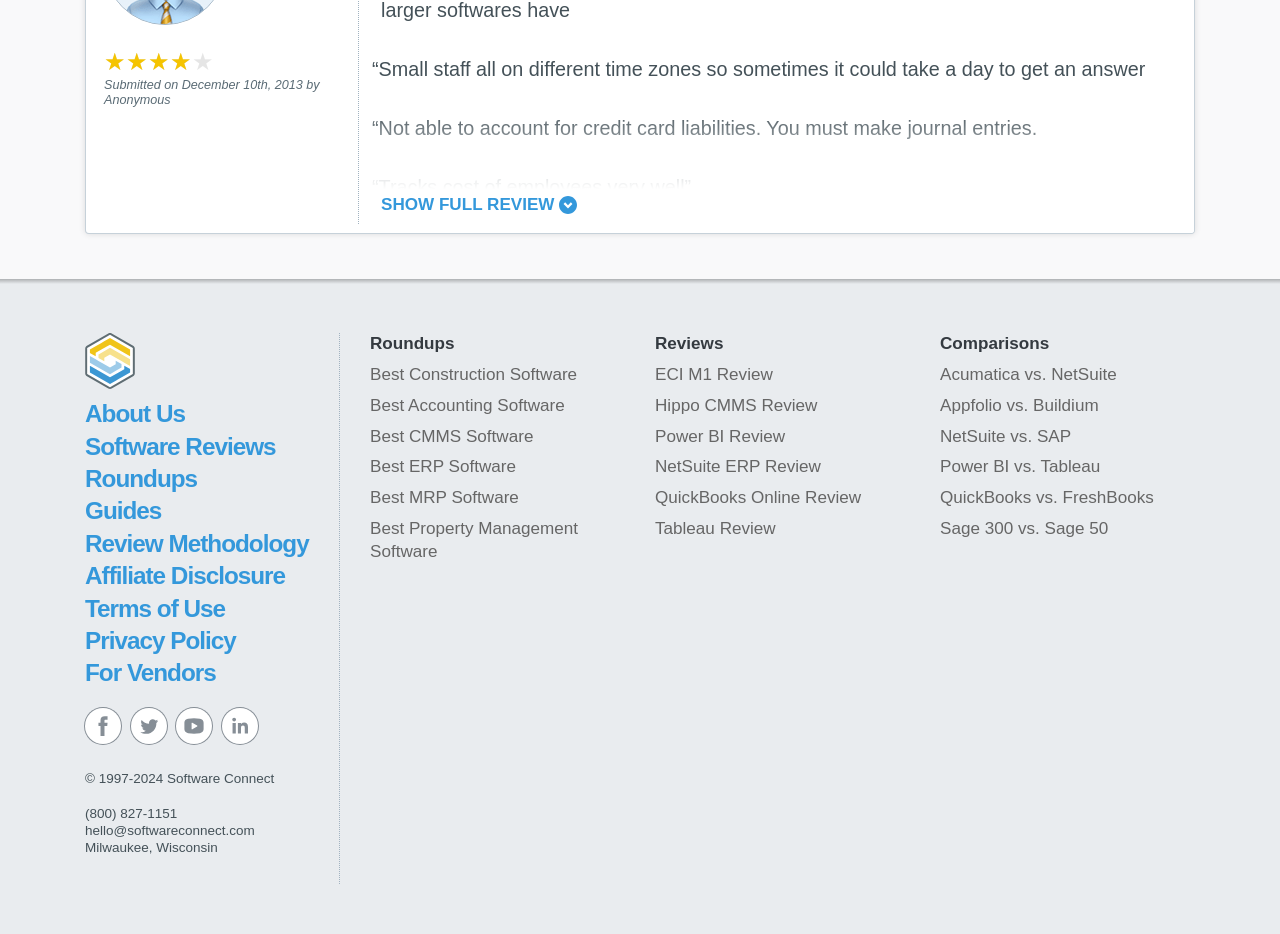Use a single word or phrase to answer the question: What is the name of the company that owns the website?

Software Connect